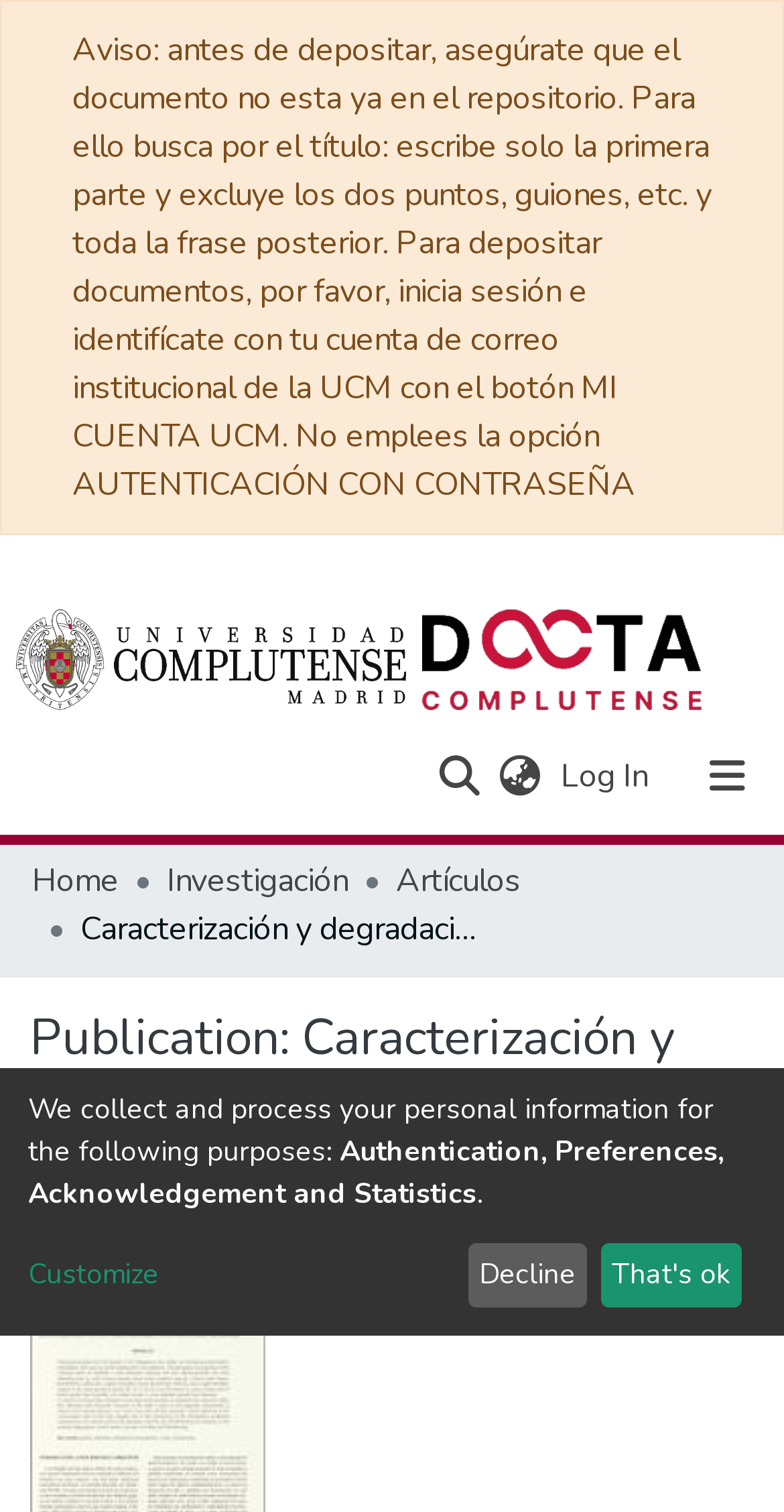Determine the bounding box coordinates for the region that must be clicked to execute the following instruction: "Switch language".

[0.621, 0.498, 0.705, 0.529]